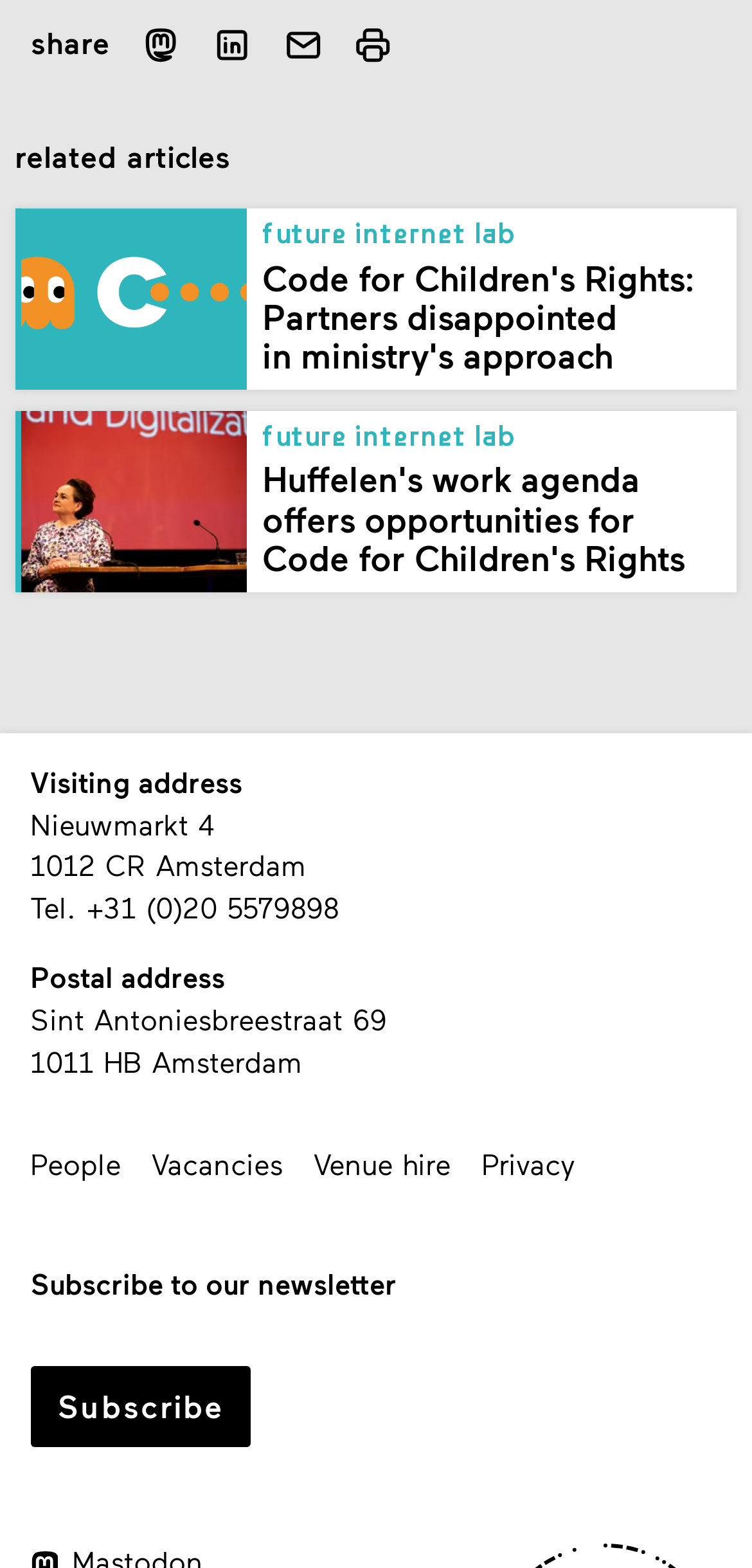Locate the bounding box coordinates of the element that should be clicked to fulfill the instruction: "Print the page".

[0.47, 0.016, 0.524, 0.042]